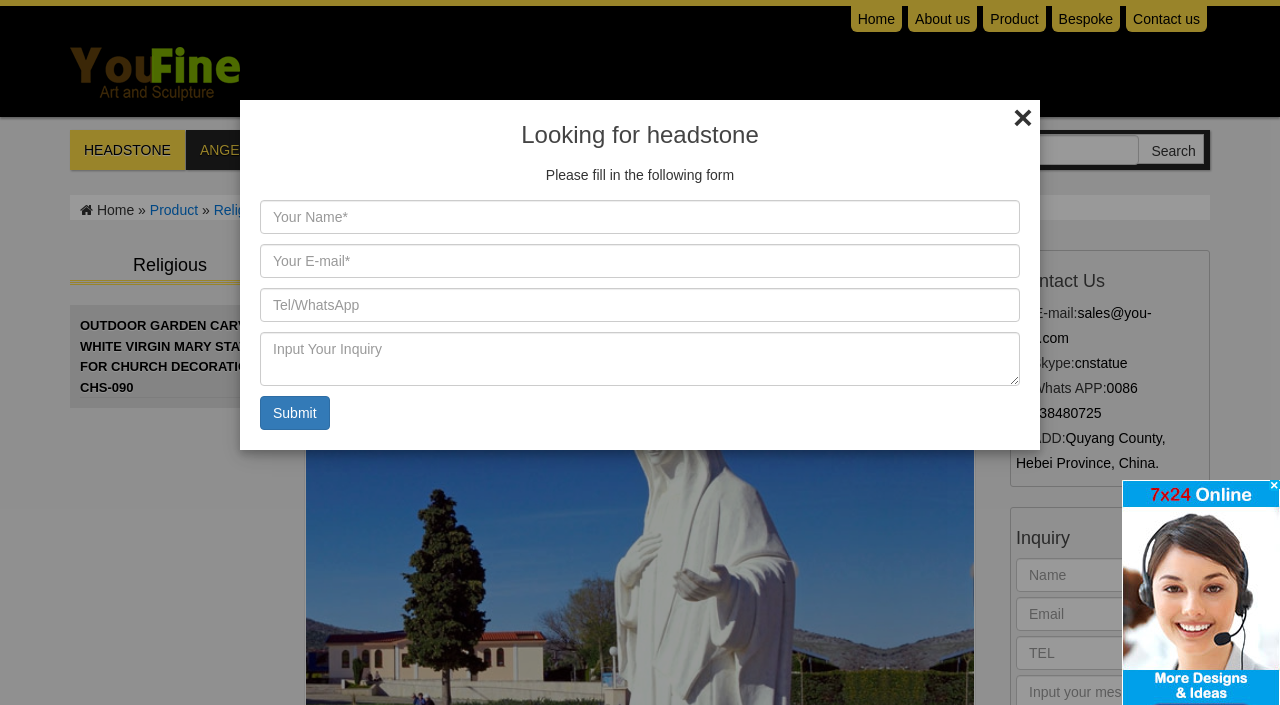What is the minimum order quantity?
Can you offer a detailed and complete answer to this question?

I found the answer by looking at the meta description which mentions 'MOQ: 1 Piece'.